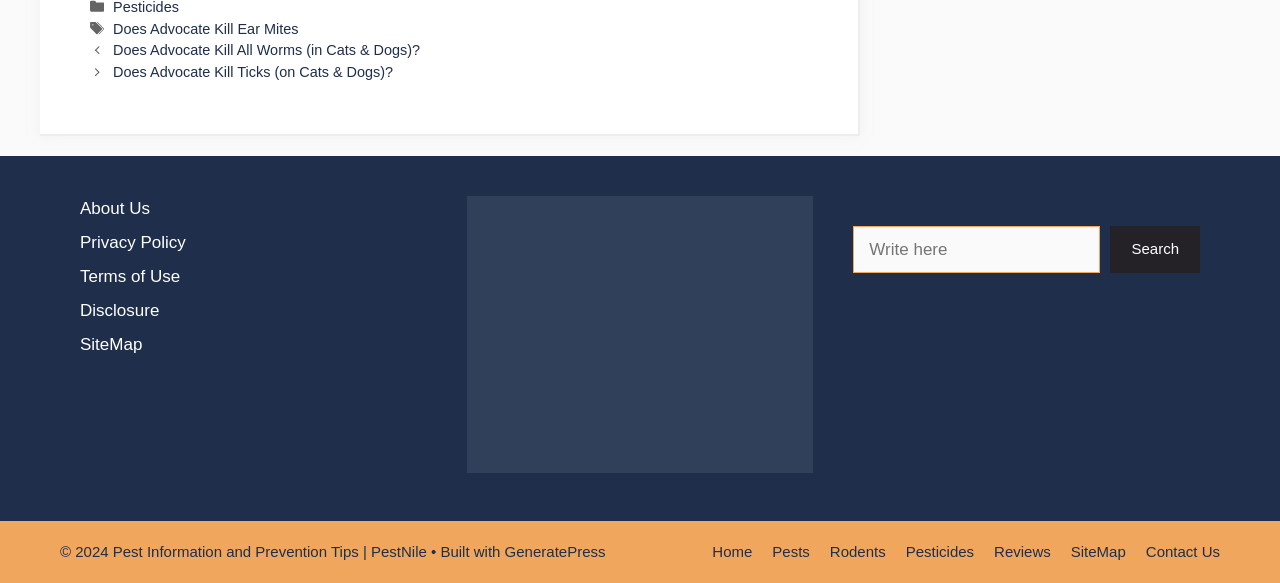Refer to the screenshot and answer the following question in detail:
What is the copyright year of the website?

The copyright information is located at the bottom of the page, and it states '© 2024 Pest Information and Prevention Tips | PestNile', indicating that the website's copyright year is 2024.